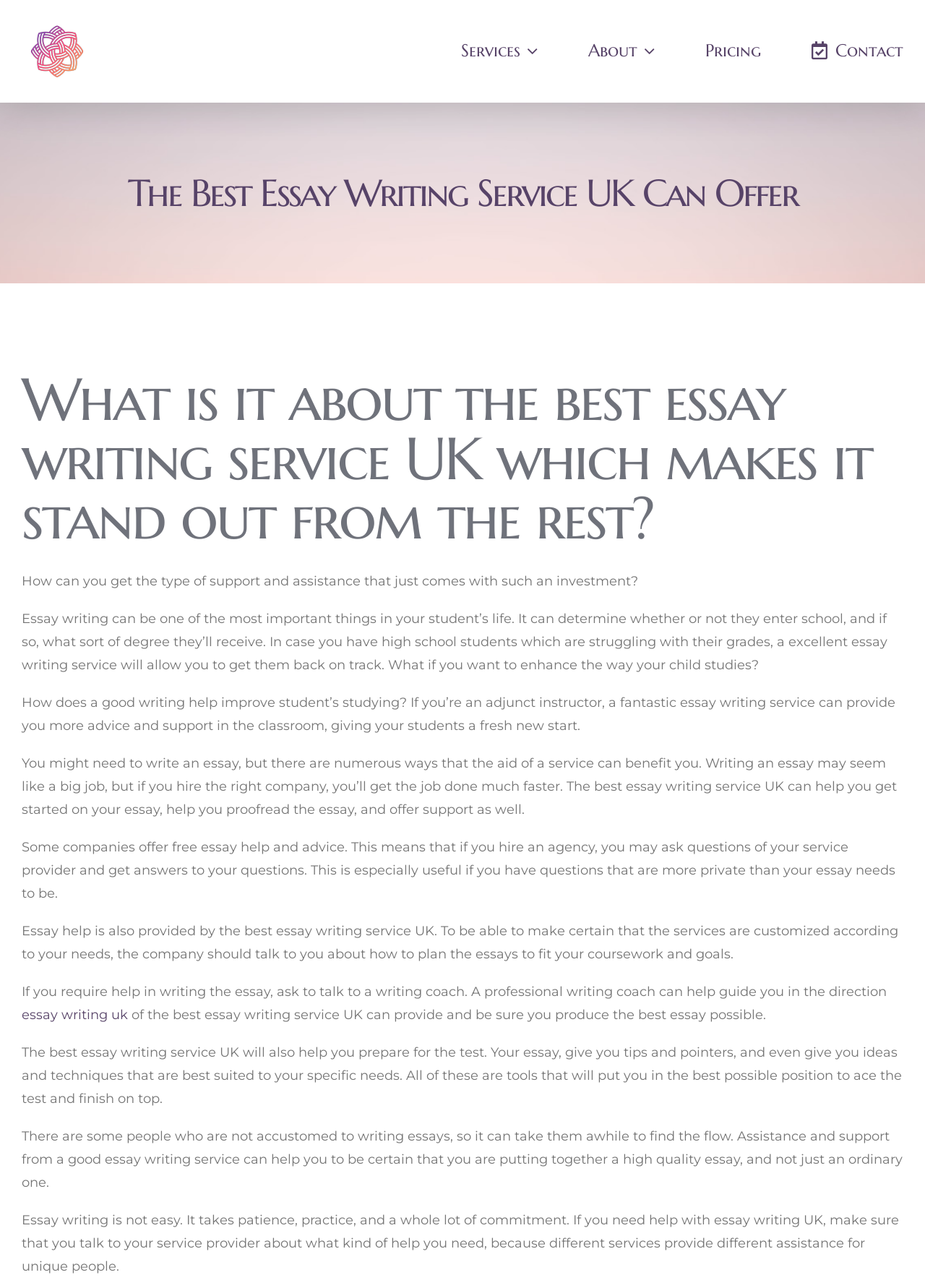Identify the bounding box for the element characterized by the following description: "Contact".

[0.877, 0.0, 0.977, 0.079]